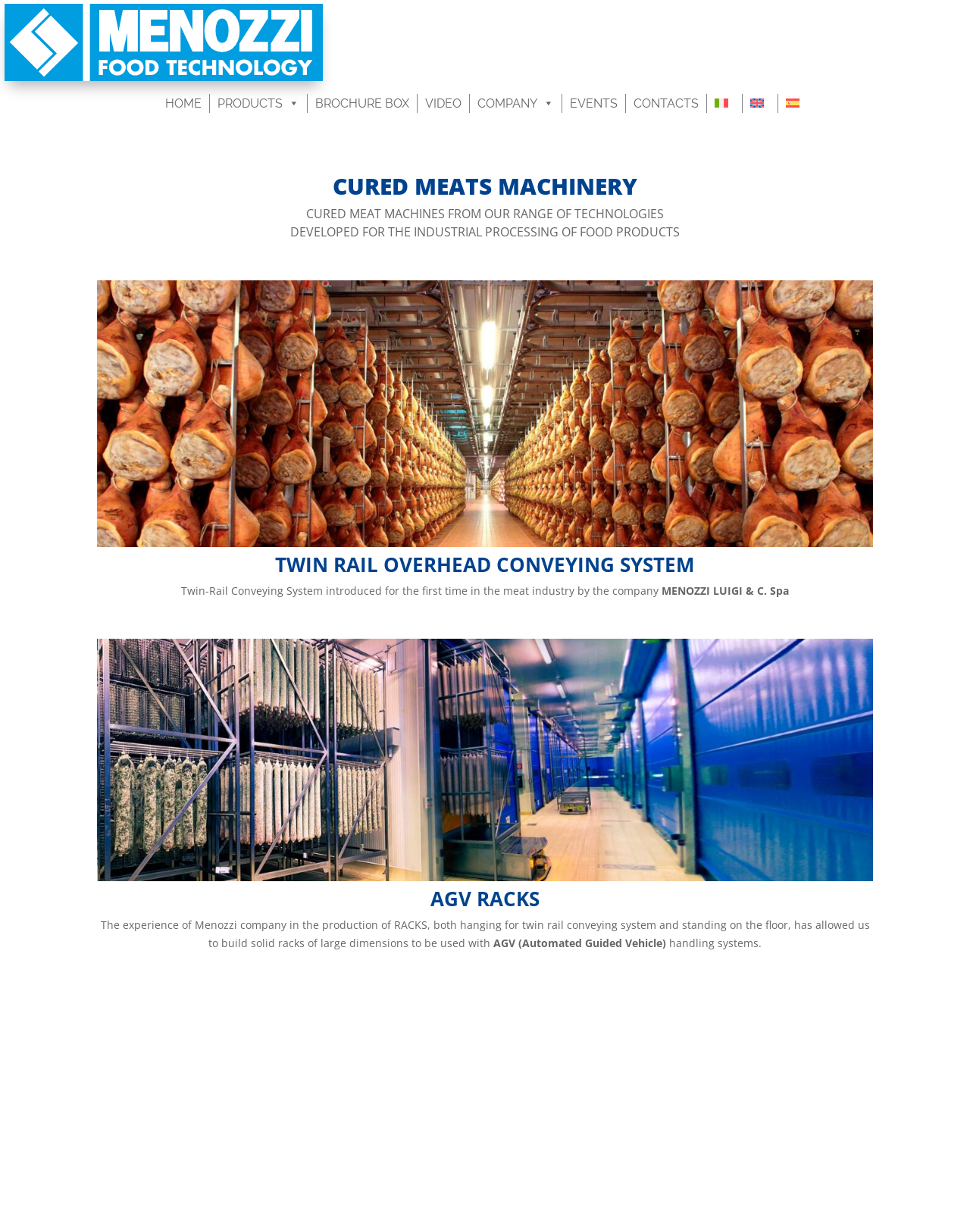Please find and generate the text of the main heading on the webpage.

CURED MEATS MACHINERY